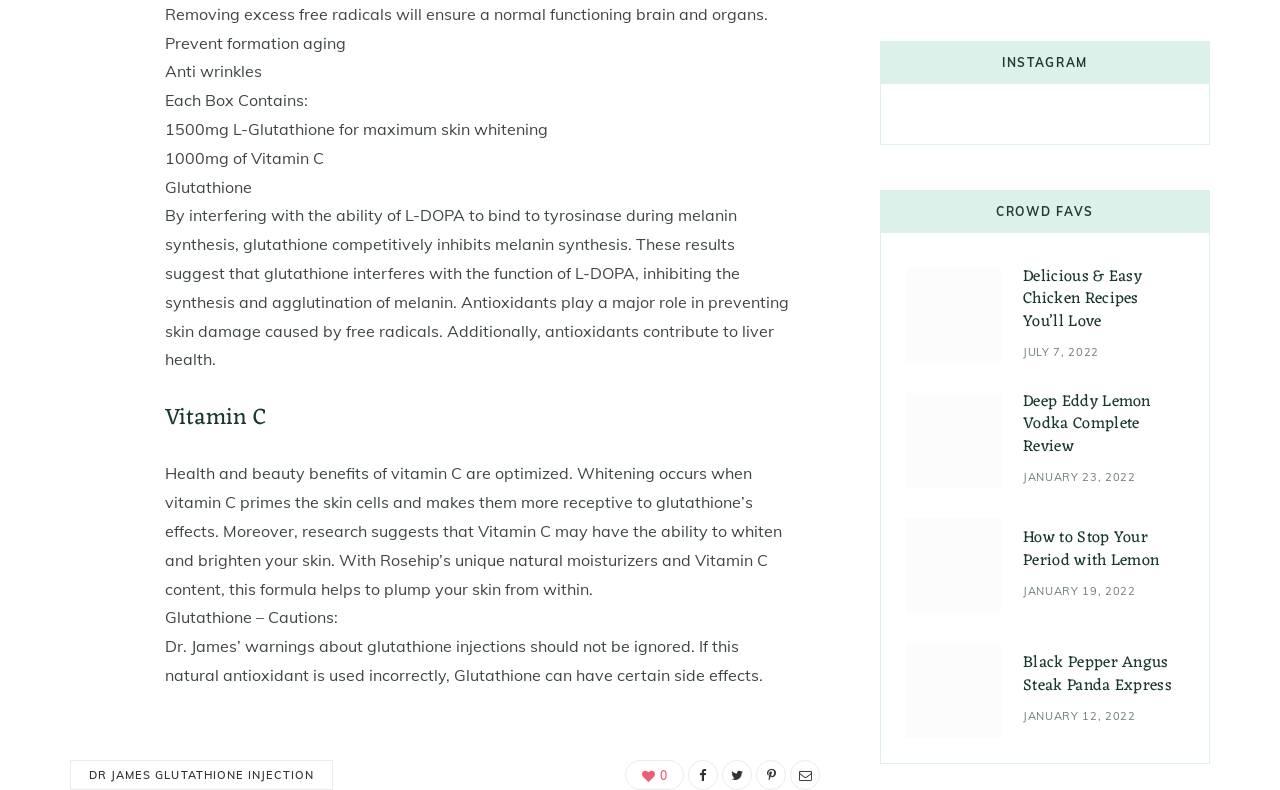Could you specify the bounding box coordinates for the clickable section to complete the following instruction: "Click the Instagram link"?

[0.688, 0.052, 0.945, 0.106]